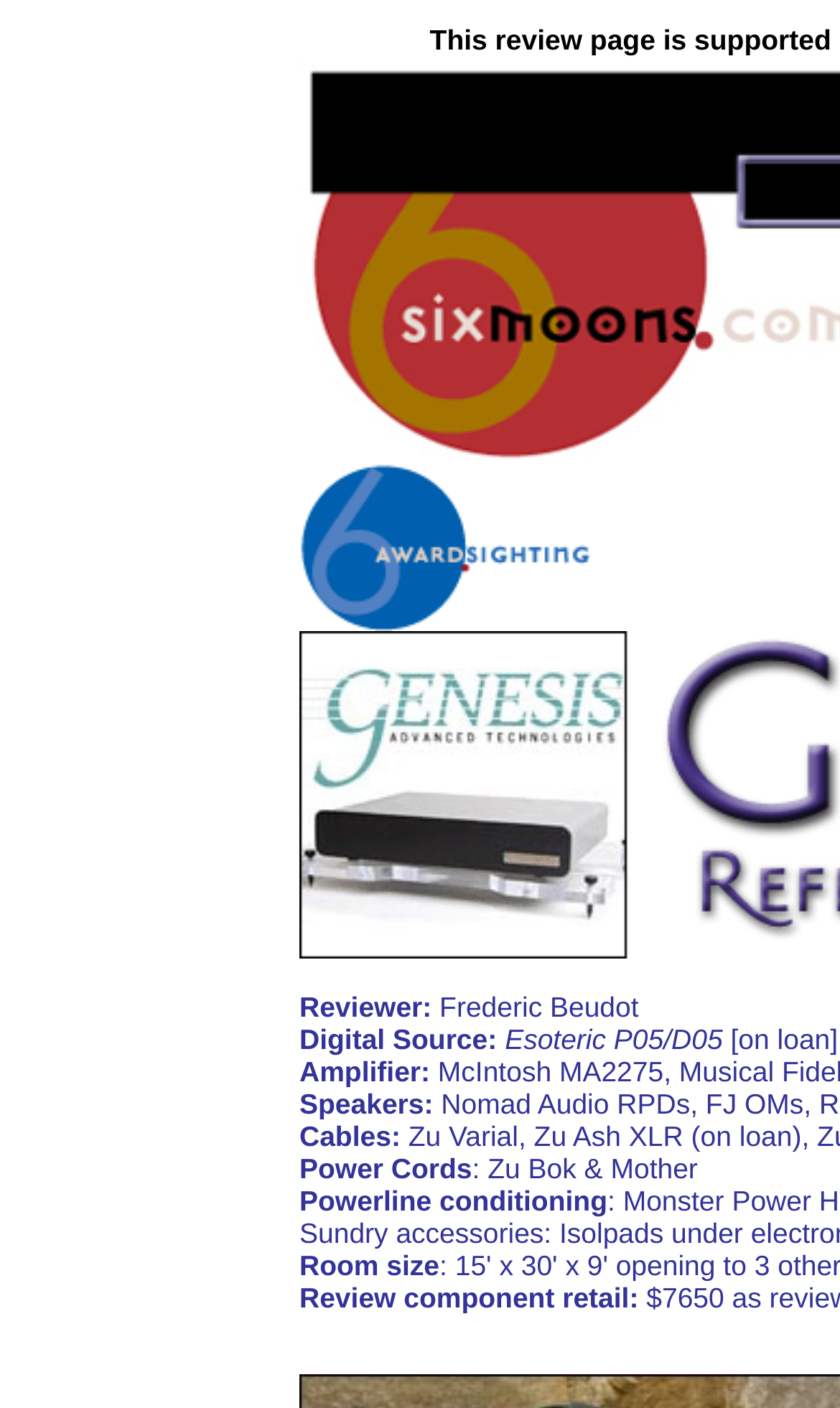Provide an in-depth caption for the contents of the webpage.

The webpage is about a review of the Genesis Reference Amplifier. At the top, there is a link. Below the link, there are several sections of text, each with a label and a description. The labels are "Amplifier:", "Speakers:", "Cables:", "Power Cords", and "Room size". The descriptions are placed to the right of their corresponding labels. The "Power Cords" section has a sub-description ": Zu Bok & Mother". Below these sections, there is a text "Powerline conditioning". Finally, at the bottom, there is a text "Review component retail:".